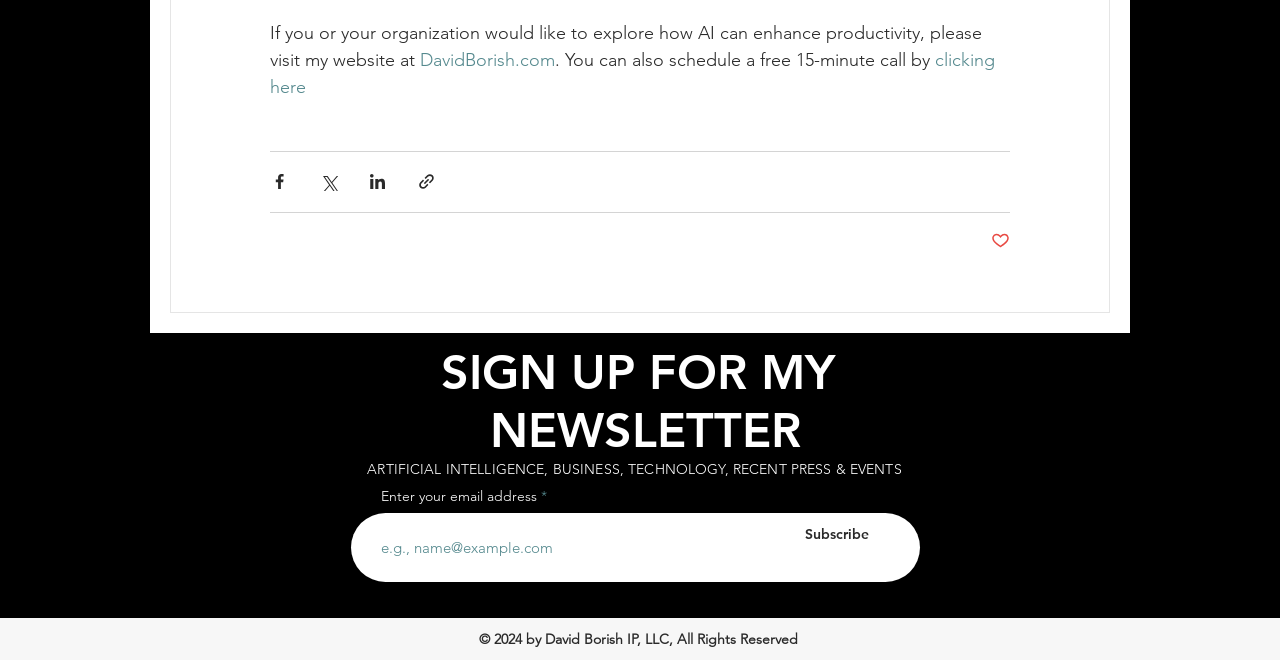What is the website of the author?
Carefully analyze the image and provide a thorough answer to the question.

The website of the author can be found in the first paragraph of the webpage, where it says 'If you or your organization would like to explore how AI can enhance productivity, please visit my website at DavidBorish.com'.